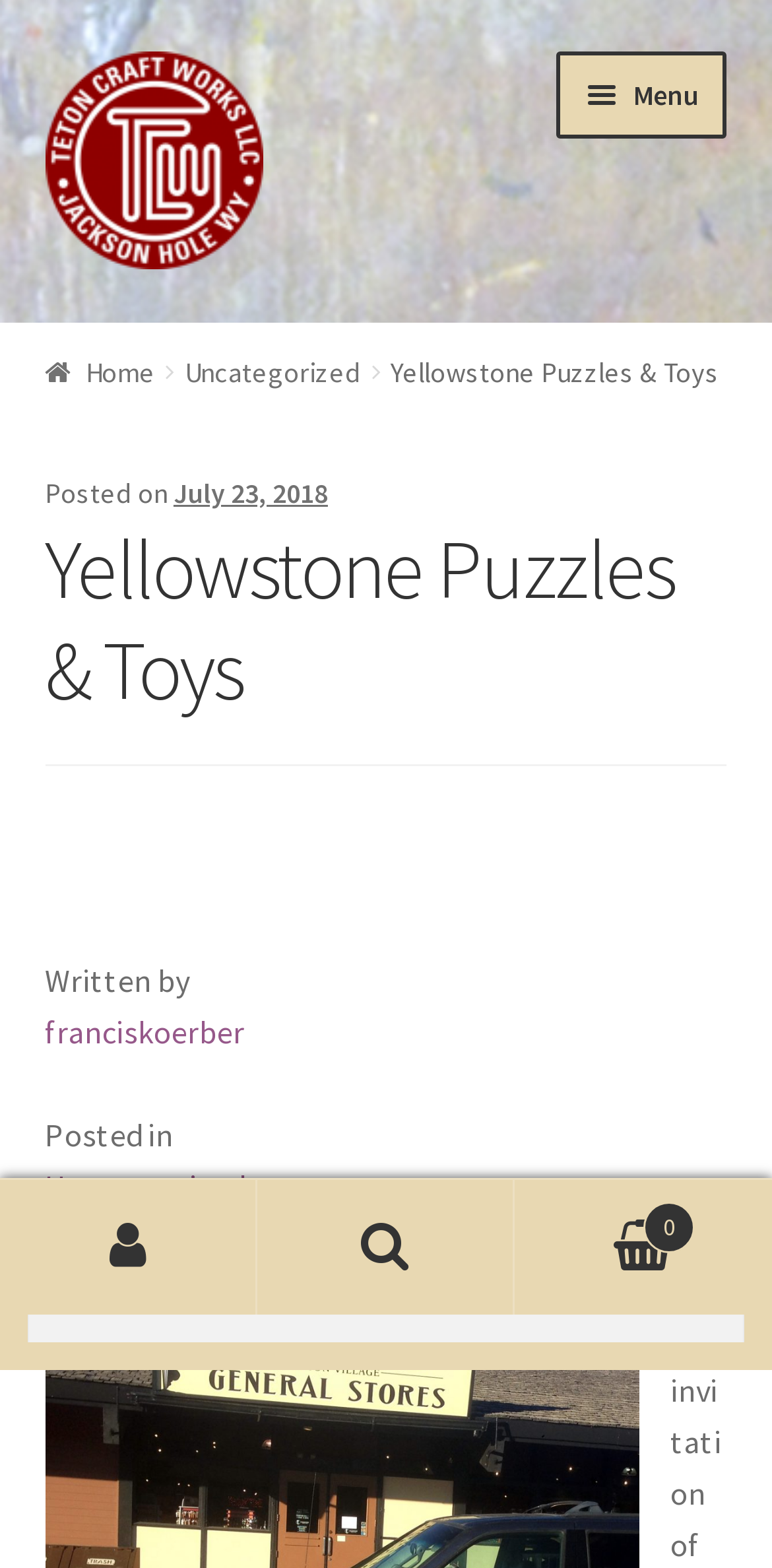What is the date of the latest article?
From the image, provide a succinct answer in one word or a short phrase.

July 23, 2018